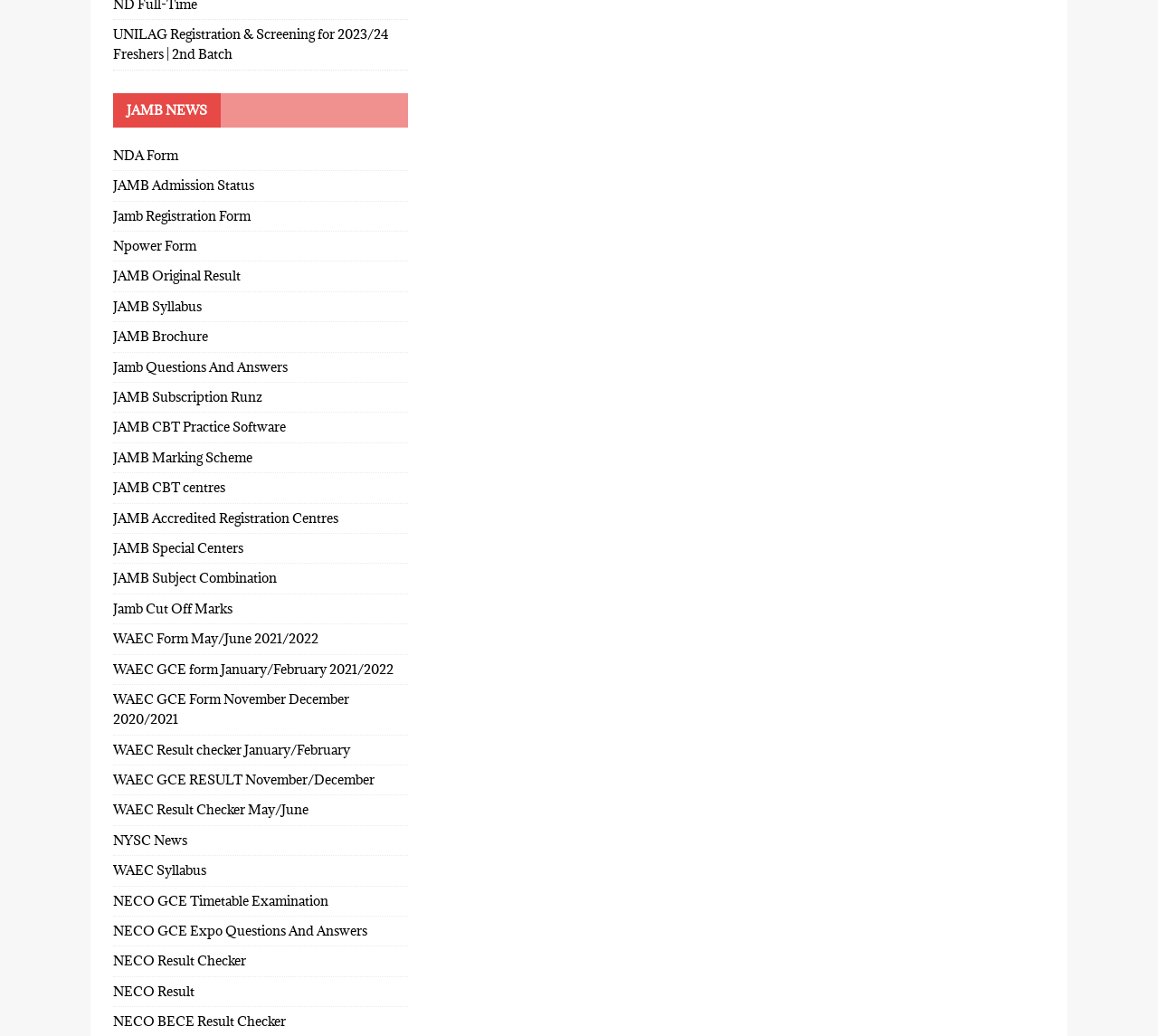Please determine the bounding box coordinates for the element that should be clicked to follow these instructions: "Get JAMB Syllabus".

[0.098, 0.282, 0.352, 0.31]